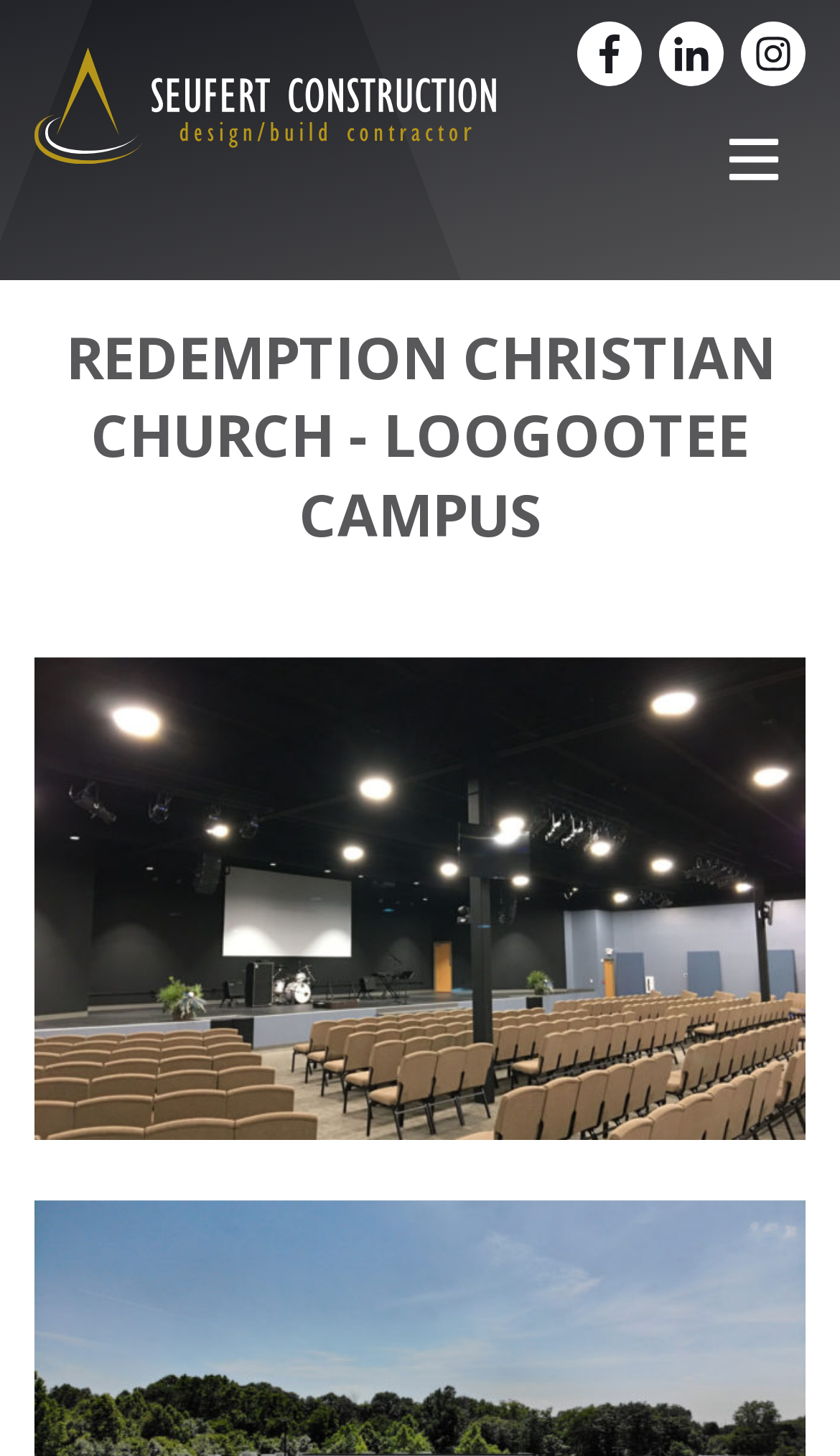Using the webpage screenshot, find the UI element described by aria-label="Close Lightbox". Provide the bounding box coordinates in the format (top-left x, top-left y, bottom-right x, bottom-right y), ensuring all values are floating point numbers between 0 and 1.

[0.579, 0.491, 0.703, 0.562]